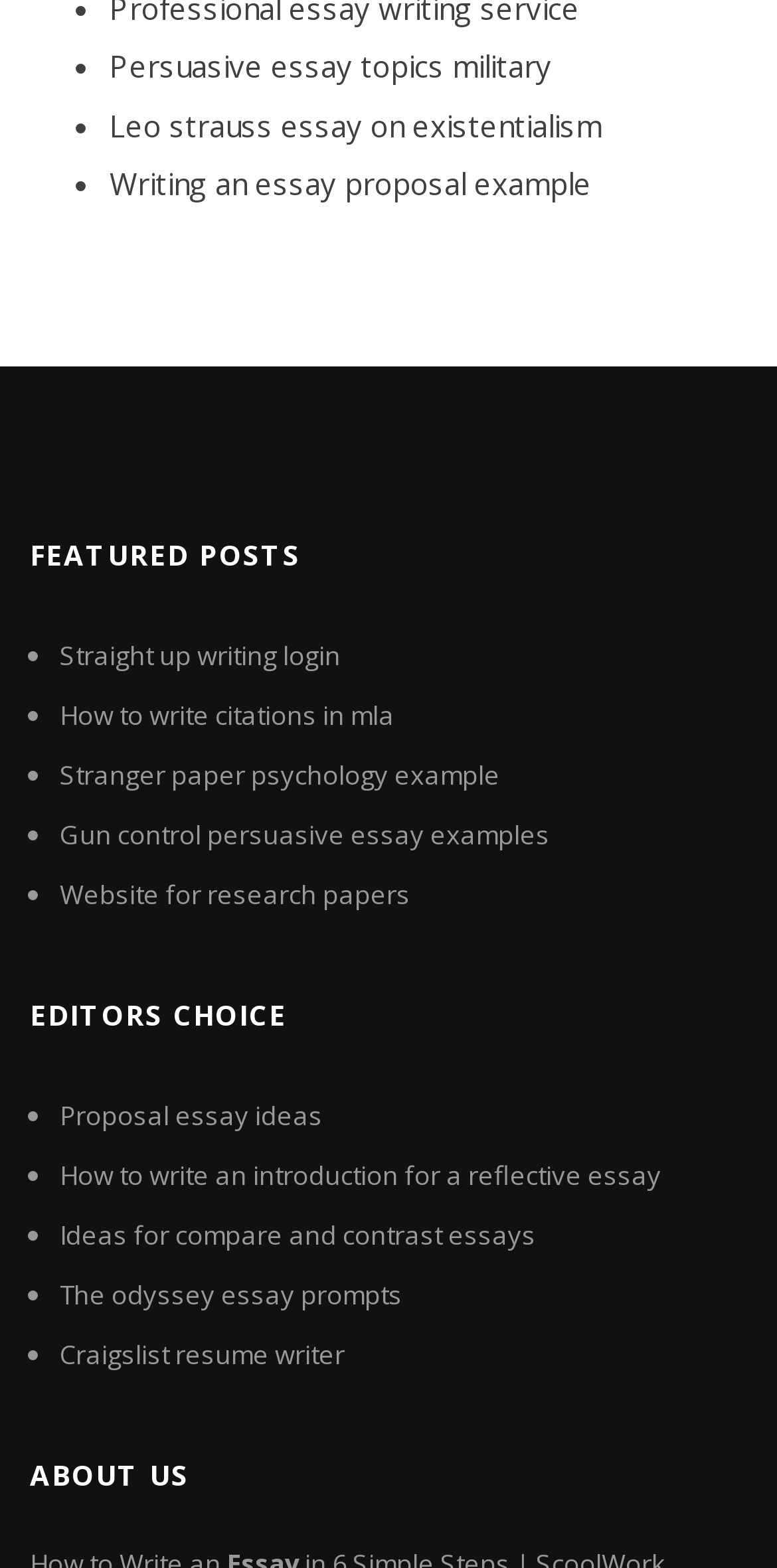Identify the bounding box coordinates of the section to be clicked to complete the task described by the following instruction: "Click the navigation menu". The coordinates should be four float numbers between 0 and 1, formatted as [left, top, right, bottom].

None